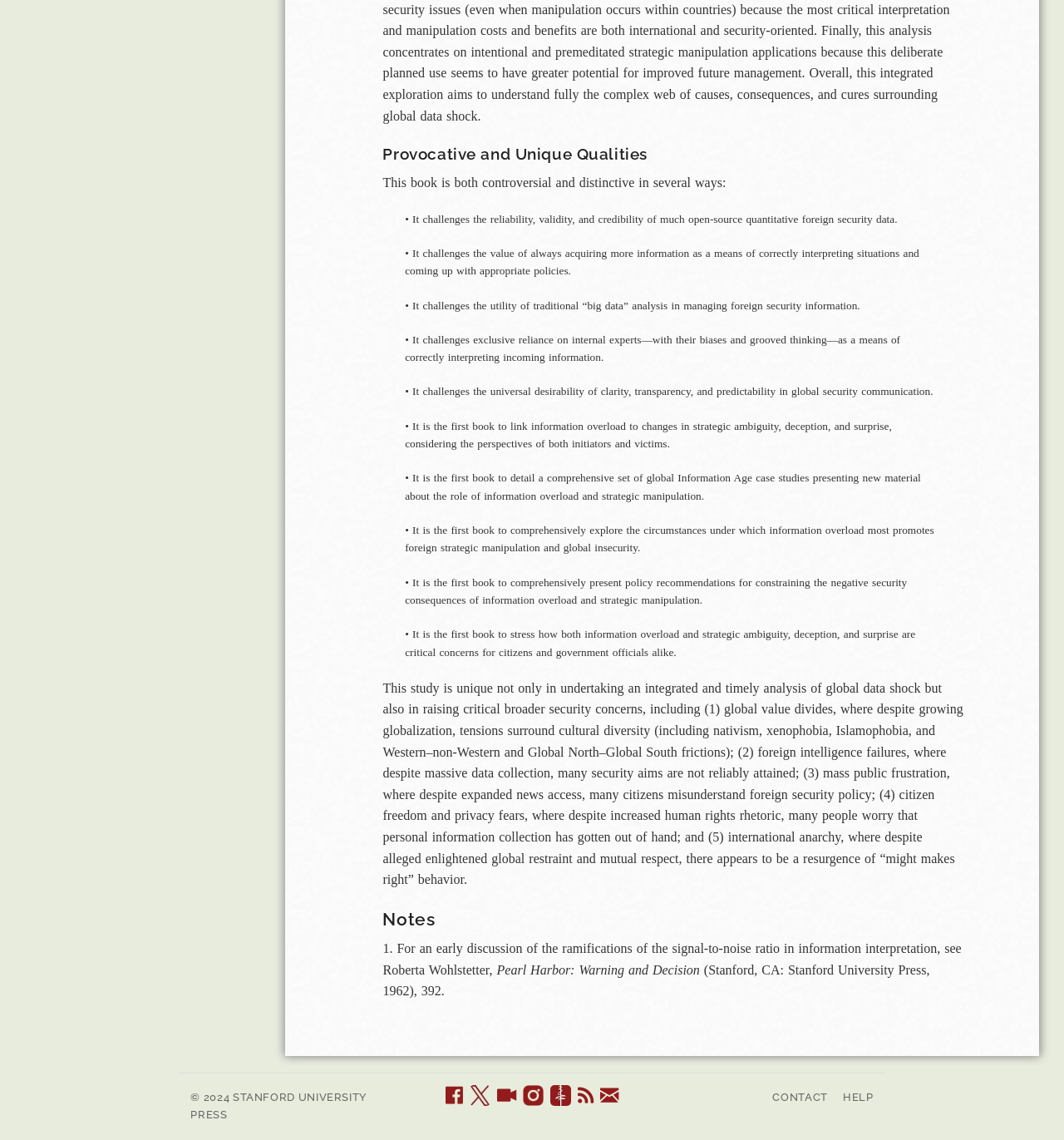Identify the bounding box coordinates for the element you need to click to achieve the following task: "Contact us.". The coordinates must be four float values ranging from 0 to 1, formatted as [left, top, right, bottom].

[0.726, 0.957, 0.778, 0.968]